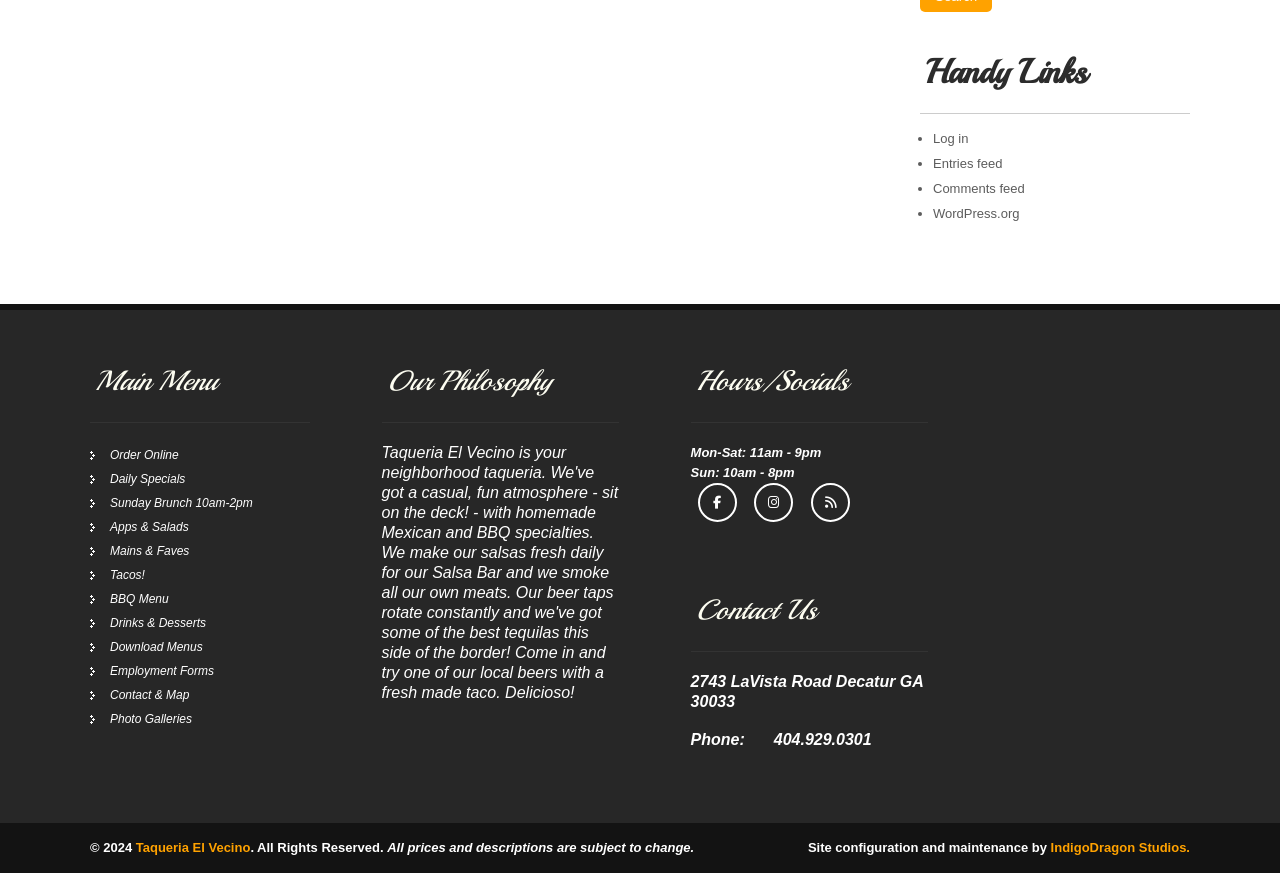Pinpoint the bounding box coordinates of the clickable area needed to execute the instruction: "Click on Log in". The coordinates should be specified as four float numbers between 0 and 1, i.e., [left, top, right, bottom].

[0.729, 0.15, 0.757, 0.167]